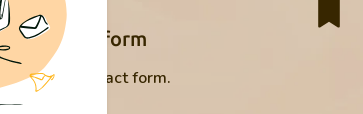Elaborate on the elements present in the image.

The image showcases a stylized illustration related to a "Contact form" feature on a website. It features an artistic depiction of various geometric shapes, possibly representing elements of communication, such as chat bubbles or paper planes. This visual is placed beside a heading that clearly labels the section as "Contact form," indicating a focus on direct communication options for users. Below the heading, accompanying text reads "Direct contact form," suggesting that this section allows users to easily reach out for assistance or inquiries. The overall design conveys a friendly and accessible approach to customer support, emphasizing ease of contact.